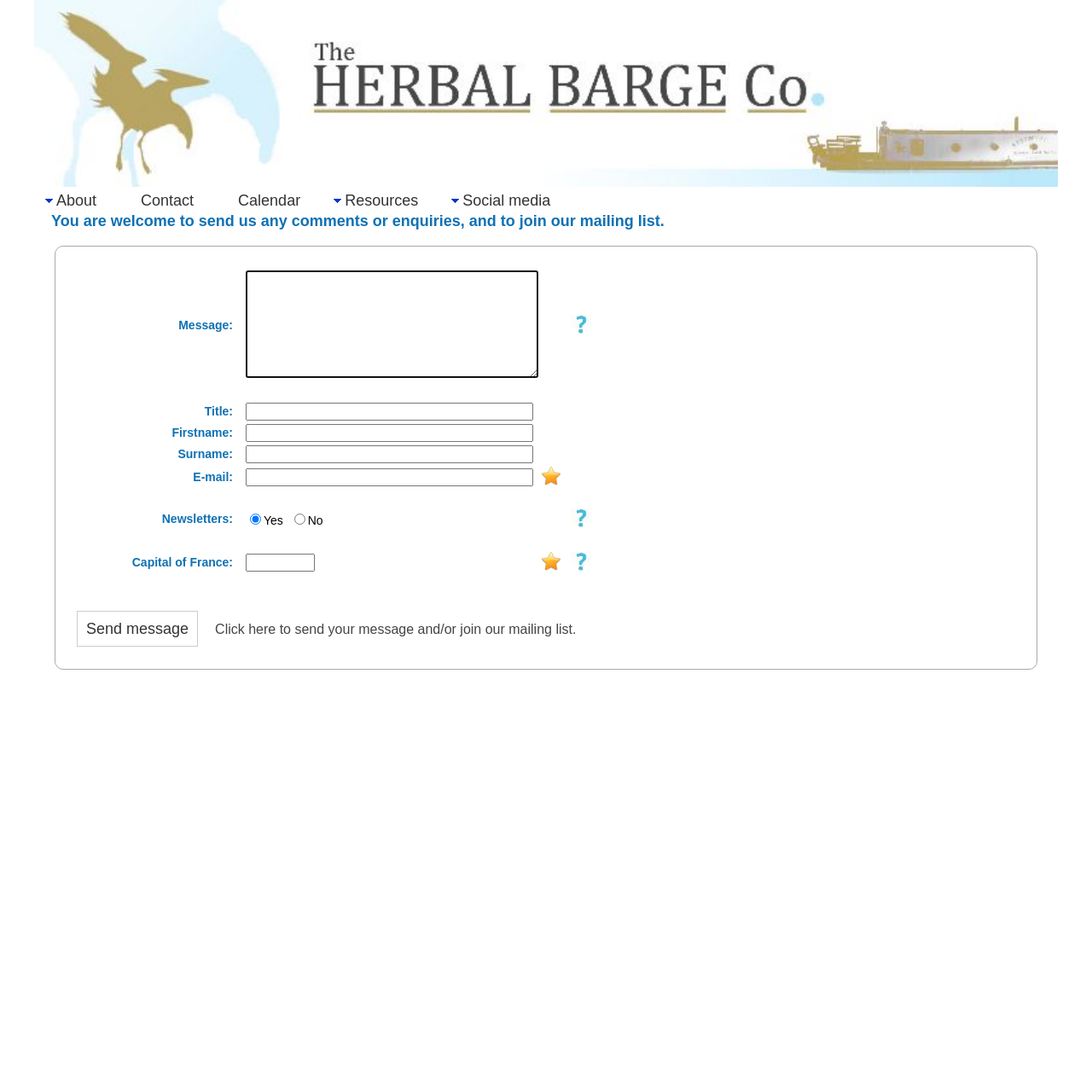Craft a detailed narrative of the webpage's structure and content.

This webpage appears to be a contact or feedback form. At the top, there is a logo or image, followed by a navigation menu with links to "About", "Contact", "Calendar", "Resources", and "Social media". Below the navigation menu, there is a brief message inviting users to send comments or enquiries and to join a mailing list.

The main content of the page is a form with several fields, organized into a table with multiple rows. Each row contains a label and a corresponding input field, such as text boxes for "Message", "Title", "Firstname", "Surname", and "E-mail". There is also a field for "Newsletters" with two radio buttons labeled "Yes" and "No". Additionally, there is a field for "Capital of France" with a text box and an image.

The form fields are arranged in a structured layout, with labels on the left and input fields on the right. There are also some decorative images scattered throughout the form. At the bottom of the page, there is a button labeled "Send message" and a brief instruction to click on the button to send the message and/or join the mailing list.